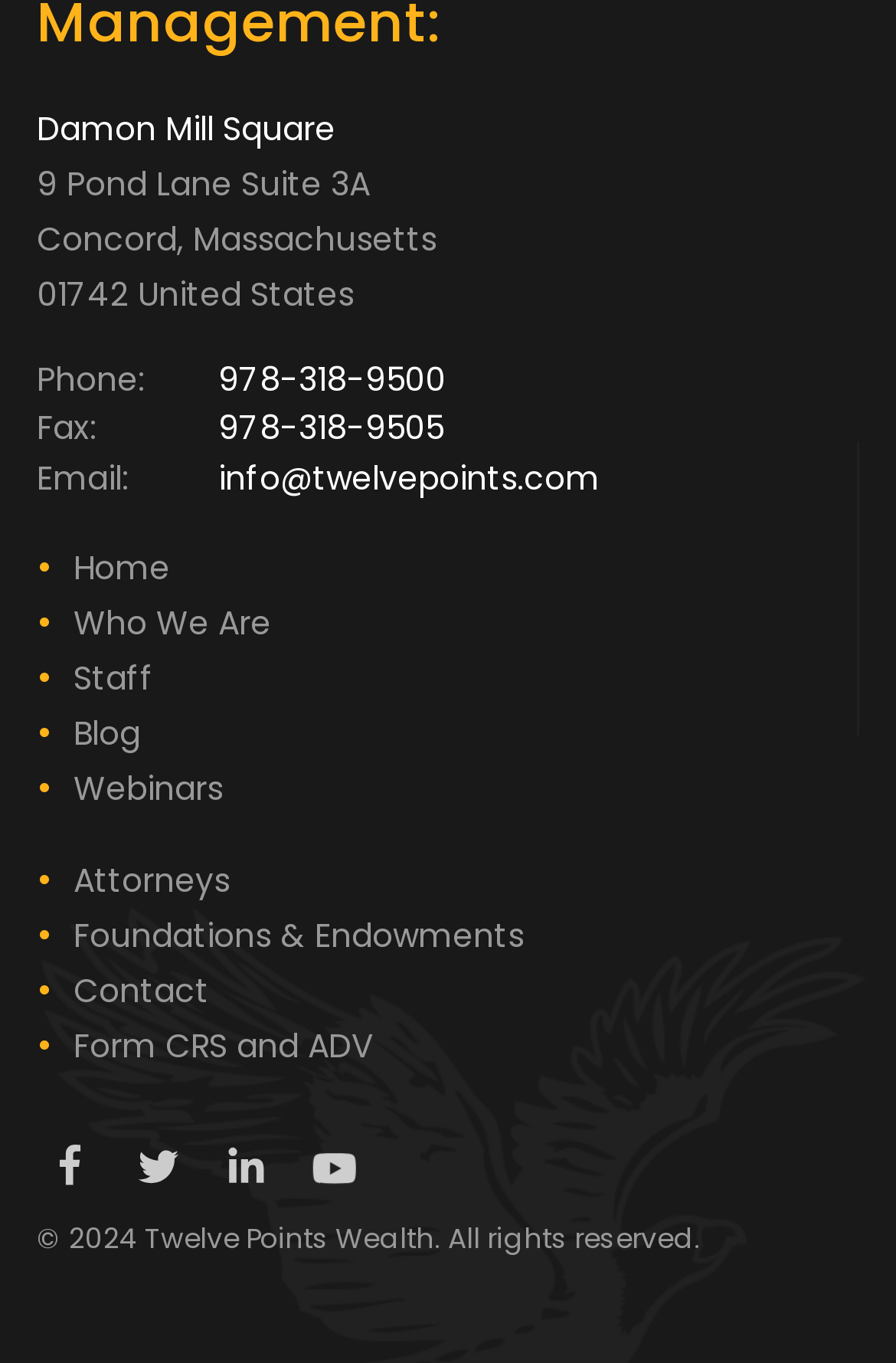Given the description "Form CRS and ADV", provide the bounding box coordinates of the corresponding UI element.

[0.082, 0.75, 0.415, 0.784]